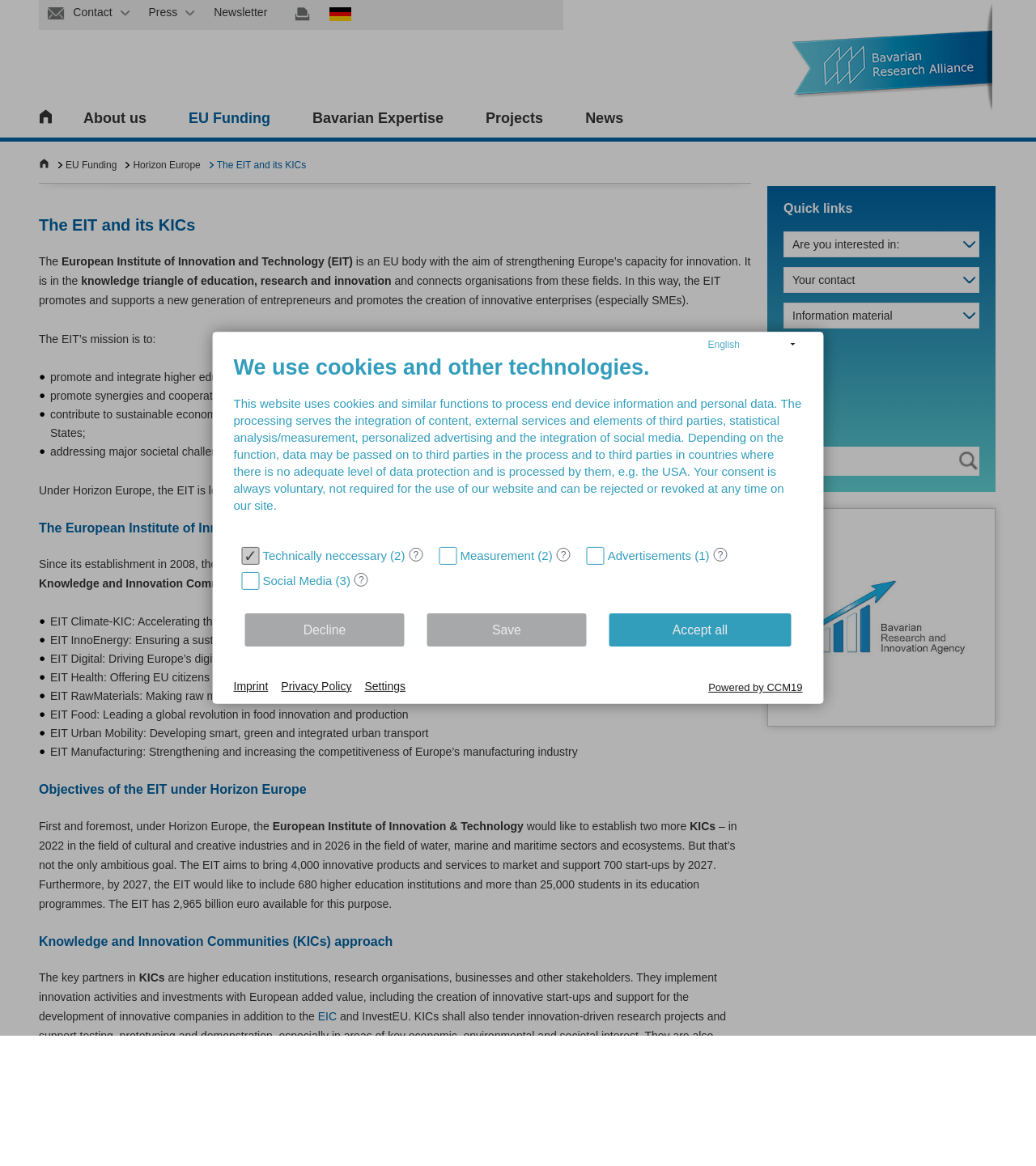What is the goal of the EIT under Horizon Europe?
Please craft a detailed and exhaustive response to the question.

According to the webpage, under Horizon Europe, the EIT aims to establish two more Knowledge and Innovation Communities (KICs) – in 2022 in the field of cultural and creative industries and in 2026 in the field of water, marine and maritime sectors and ecosystems.